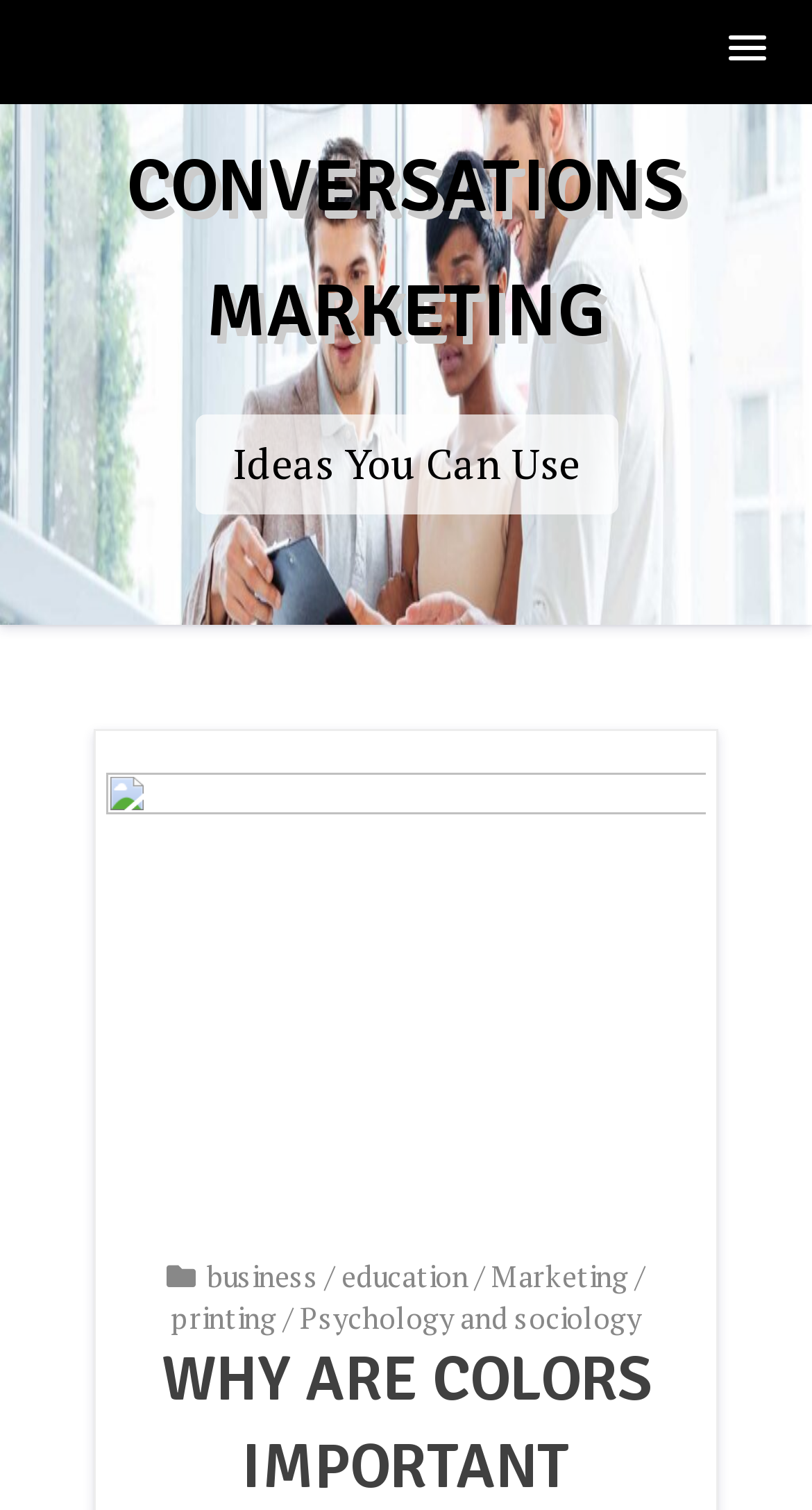Using the element description Psychology and sociology, predict the bounding box coordinates for the UI element. Provide the coordinates in (top-left x, top-left y, bottom-right x, bottom-right y) format with values ranging from 0 to 1.

[0.369, 0.859, 0.79, 0.885]